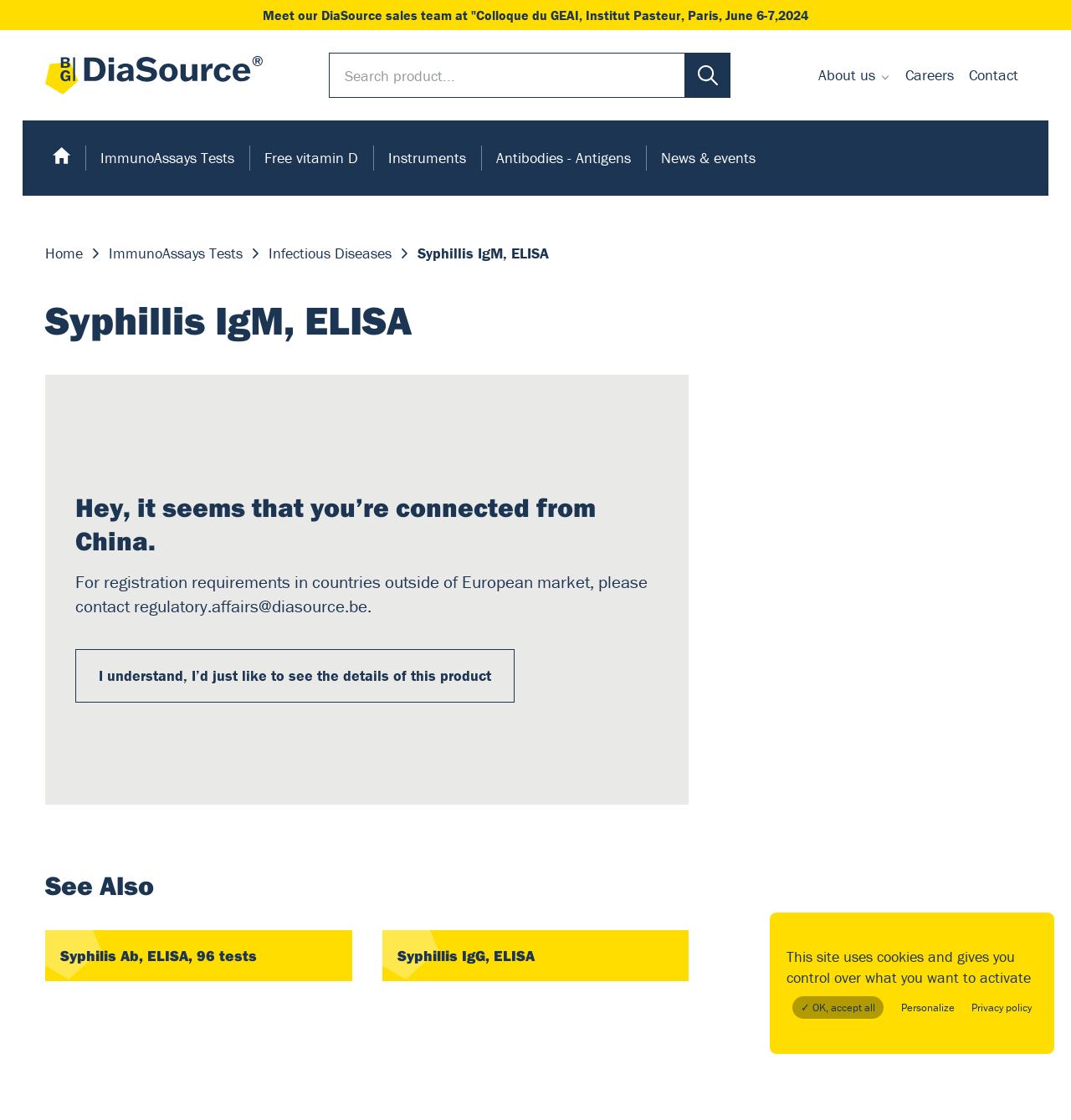Determine the bounding box coordinates of the clickable region to execute the instruction: "Toggle search bar". The coordinates should be four float numbers between 0 and 1, denoted as [left, top, right, bottom].

None